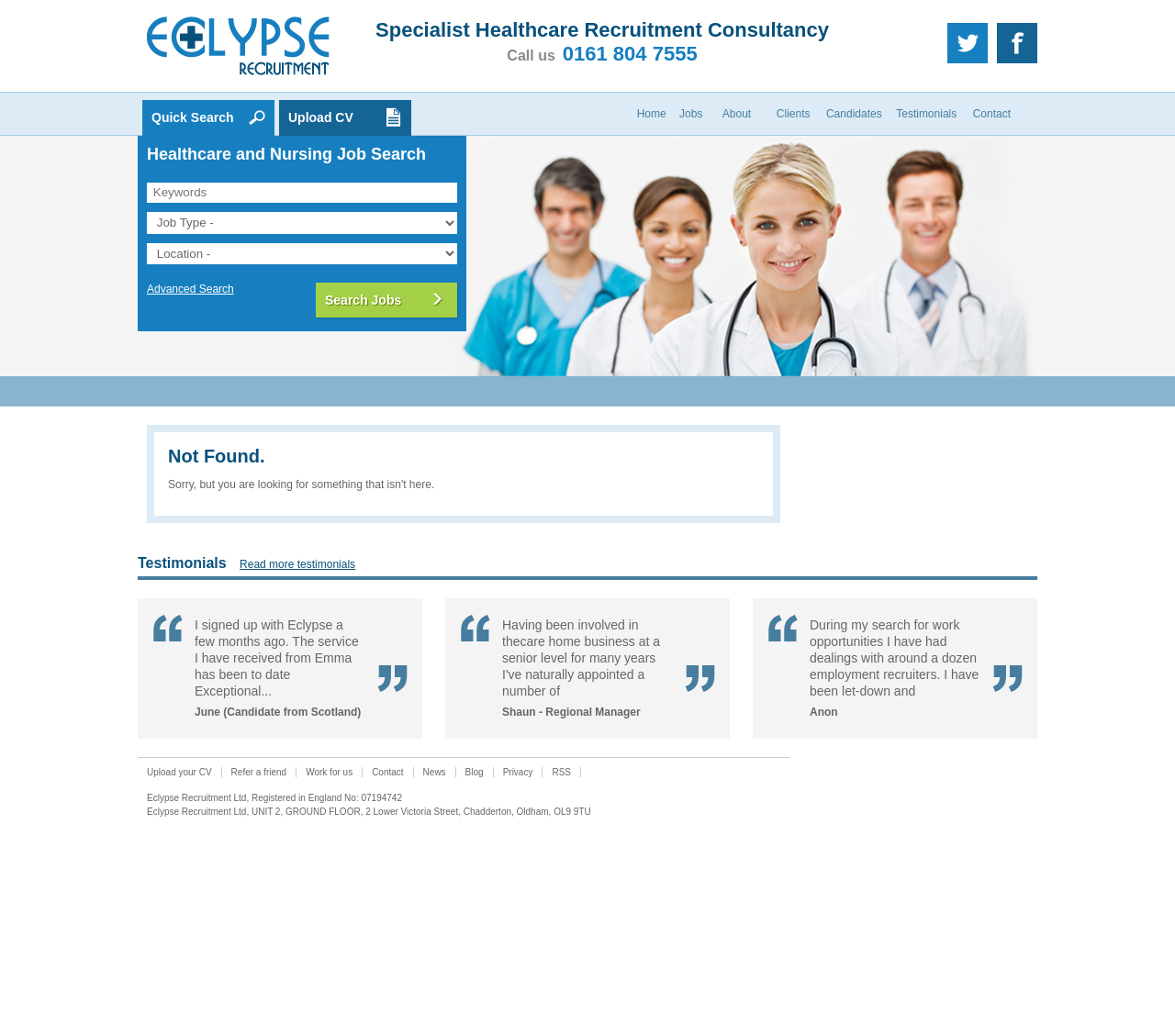Provide the bounding box coordinates for the UI element described in this sentence: "Clients". The coordinates should be four float values between 0 and 1, i.e., [left, top, right, bottom].

[0.658, 0.089, 0.692, 0.13]